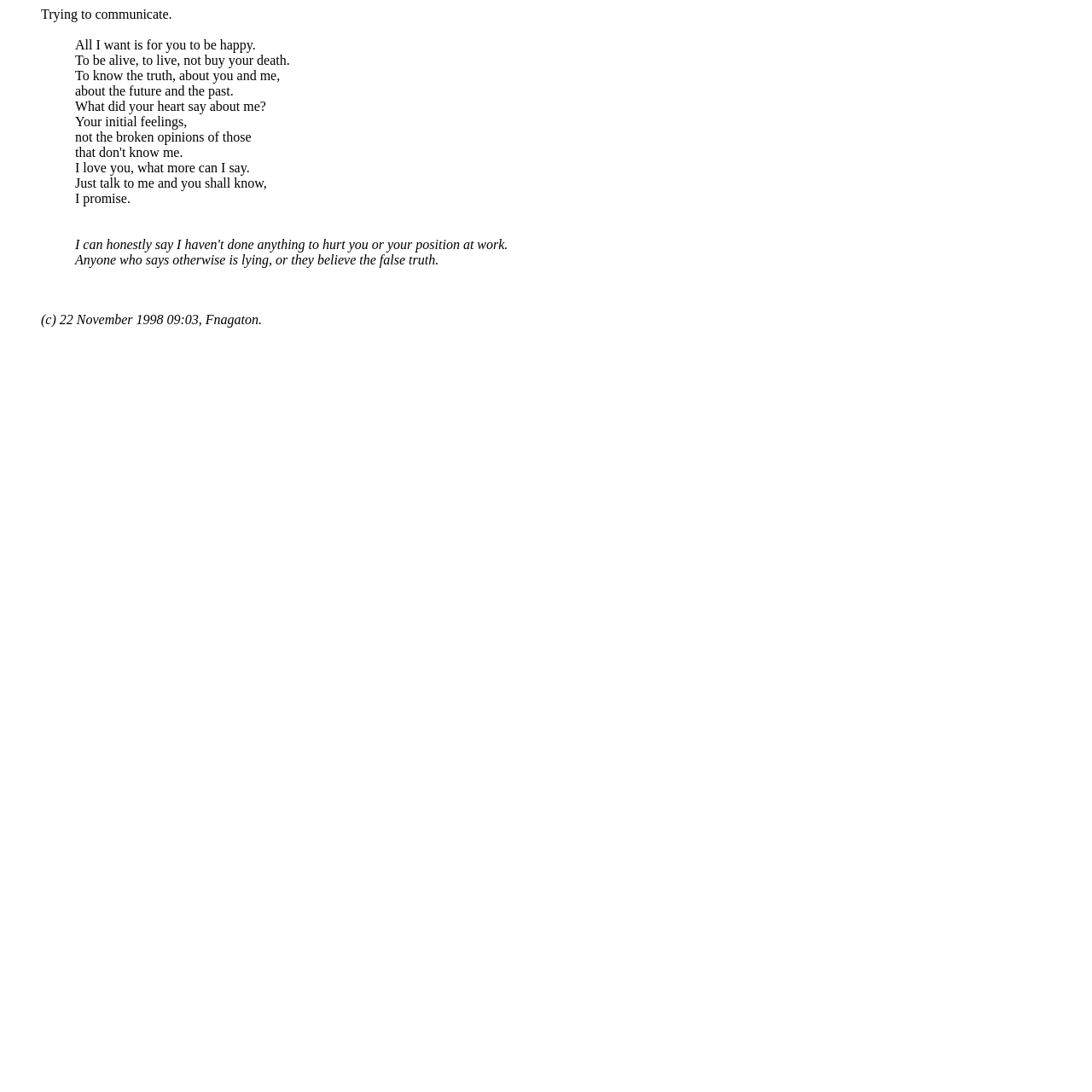Write a detailed summary of the webpage, including text, images, and layout.

The webpage appears to be a personal blog or journal entry, with a poetic and introspective tone. At the top, there is a brief phrase "Trying to communicate." followed by a series of short sentences and phrases that express a desire for genuine connection and understanding. These sentences are arranged vertically, with each one positioned slightly below the previous one, creating a sense of flow and continuity.

The text conveys a sense of longing and sincerity, with phrases such as "All I want is for you to be happy," "To be alive, to live, not buy your death," and "I love you, what more can I say." The language is simple yet evocative, and the sentences are short and concise.

Toward the bottom of the page, there is a statement that seems to address potential critics or naysayers, saying "Anyone who says otherwise is lying, or they believe the false truth." This sentence is positioned below the previous ones, creating a sense of separation and distinction.

Finally, at the very bottom of the page, there is a copyright notice with the date and time "22 November 1998 09:03" and the author's name "Fnagaton." This notice is positioned slightly above the bottom edge of the page, creating a sense of closure and finality.